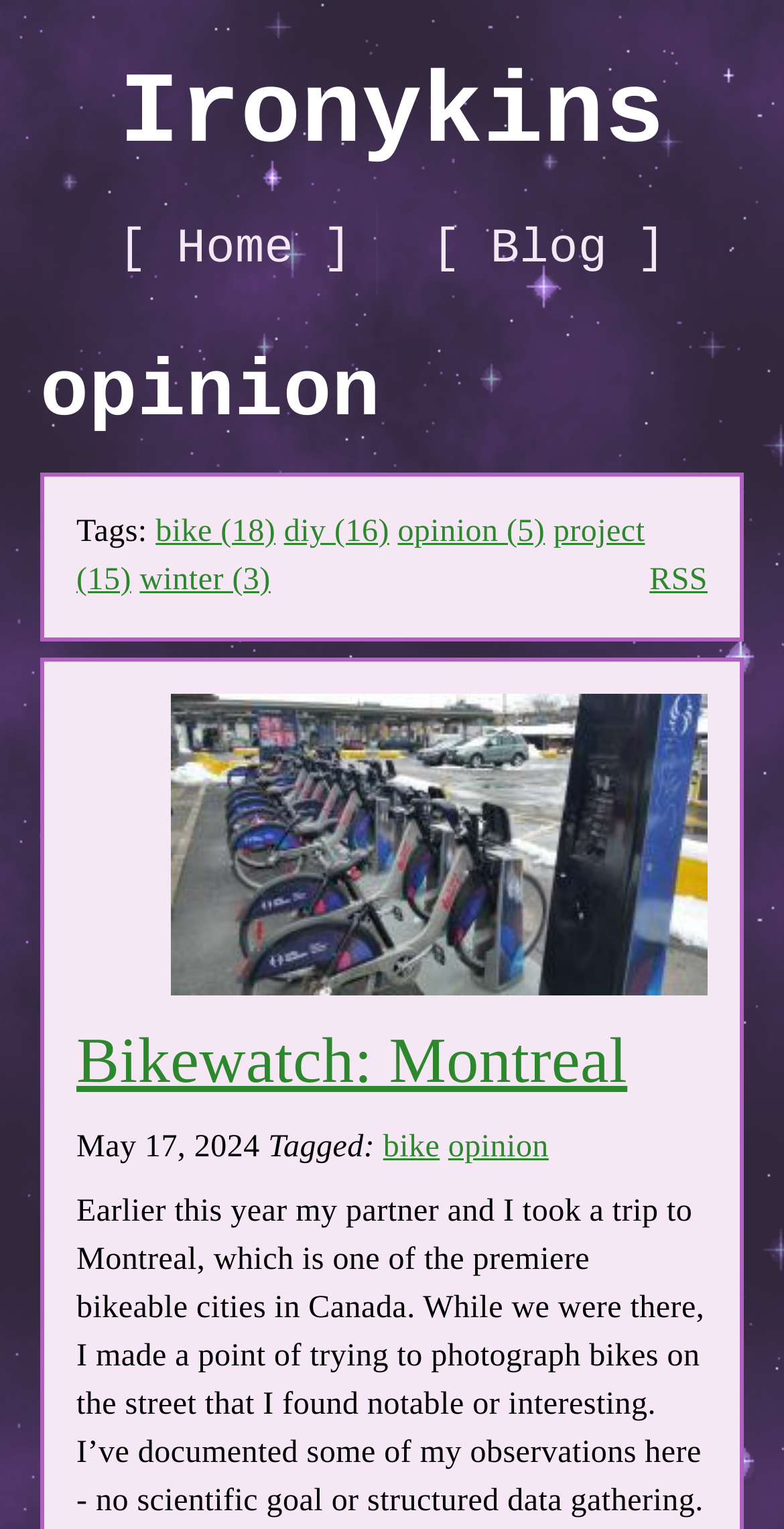Produce an elaborate caption capturing the essence of the webpage.

The webpage is titled "opinion | Ironykins" and has a prominent heading "Ironykins" at the top left corner. Below the title, there are two links, "[ Home ]" and "[ Blog ]", positioned side by side, with the home link on the left and the blog link on the right.

Further down, there is another heading "opinion" situated at the top center of the page. Below this heading, there is a section labeled "Tags:" with several links to tags, including "bike", "diy", "opinion", "project", and "winter". These links are arranged horizontally, with the "bike" link on the left and the "winter" link on the right.

To the right of the tags section, there is an "RSS" link. Below the tags section, there is a large image that spans almost the entire width of the page. Above the image, there is a heading "Bikewatch: Montreal" positioned at the top left corner of the image.

Below the image, there is a link to "Bikewatch: Montreal" followed by a timestamp "May 17, 2024". To the right of the timestamp, there is a label "Tagged:" with two links, "bike" and "opinion", positioned side by side.